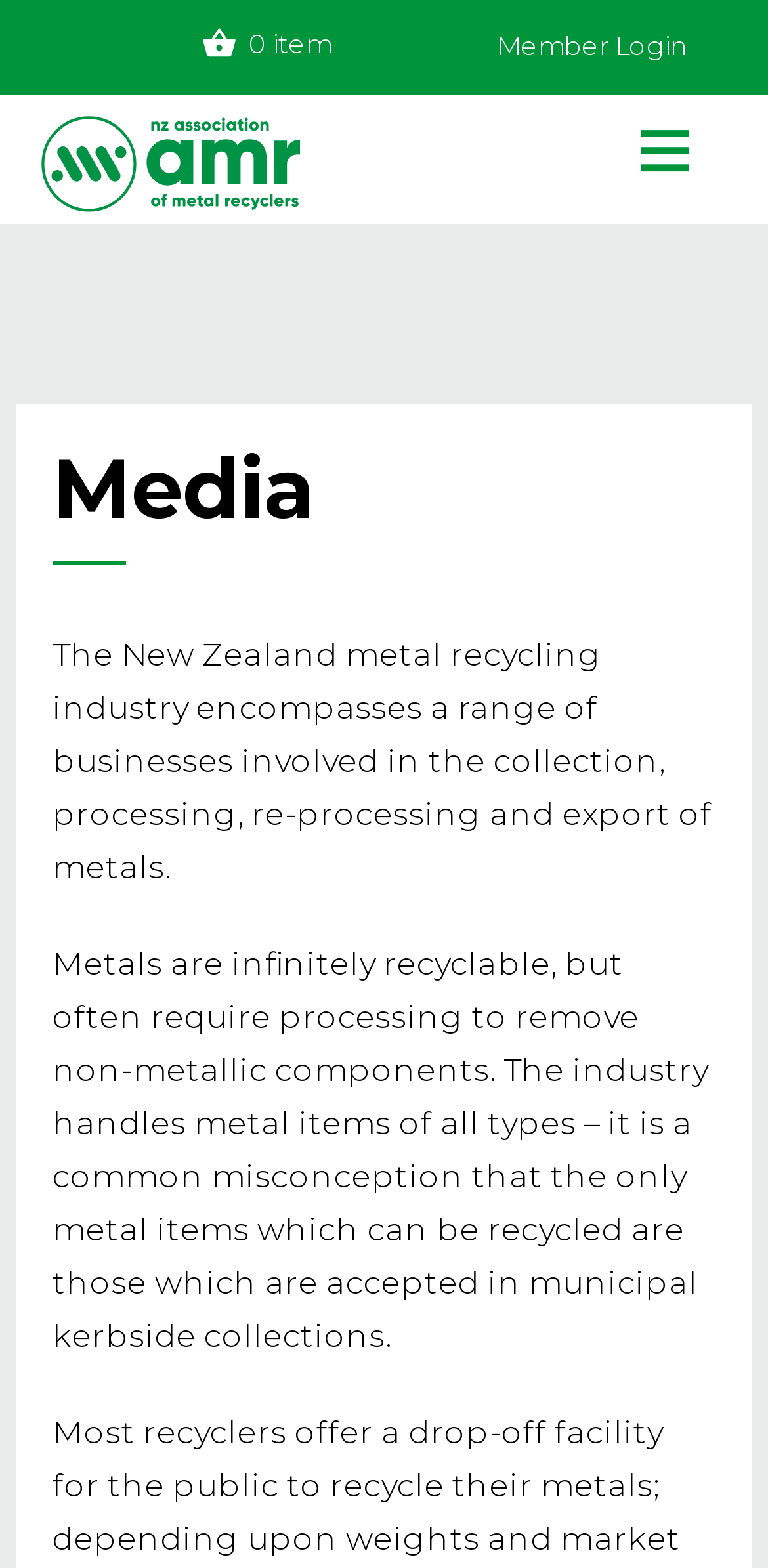Provide a comprehensive description of the webpage.

The webpage is about the New Zealand Association of Metal Recyclers (NZAMR), the national professional association of New Zealand's metal recycling industry. 

At the top of the page, there is a header section that spans the entire width. Within this section, there is a logo on the left side, and a toggle button on the right side. Below the header section, there is a "Member Login" link located near the top right corner.

The main content of the page is divided into two sections. On the left side, there is a section dedicated to login functionality. This section contains a heading "Login", followed by input fields for email and password, a checkbox for "Remember Me", a login button, and links to "Forgot password?" and "Create an Account".

On the right side of the page, there is a section that provides information about the metal recycling industry. This section contains a heading "Media", followed by two paragraphs of text that describe the industry's activities and the types of metal items that can be recycled. 

At the top right corner of the page, there is a small "✖" icon.